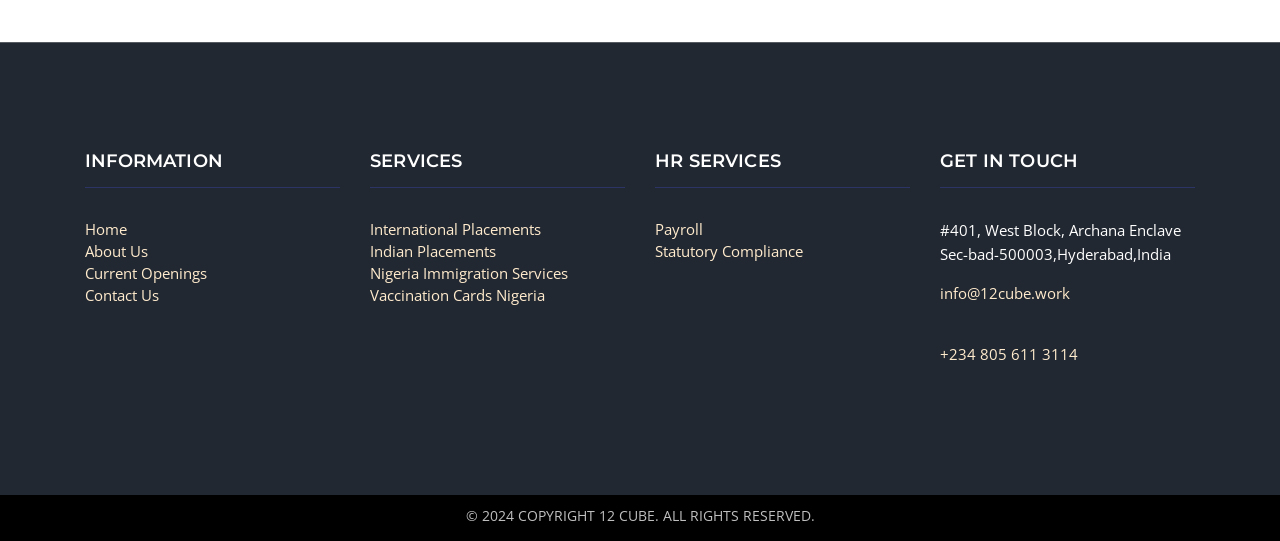Identify the bounding box coordinates for the region of the element that should be clicked to carry out the instruction: "view payroll services". The bounding box coordinates should be four float numbers between 0 and 1, i.e., [left, top, right, bottom].

[0.512, 0.404, 0.549, 0.459]